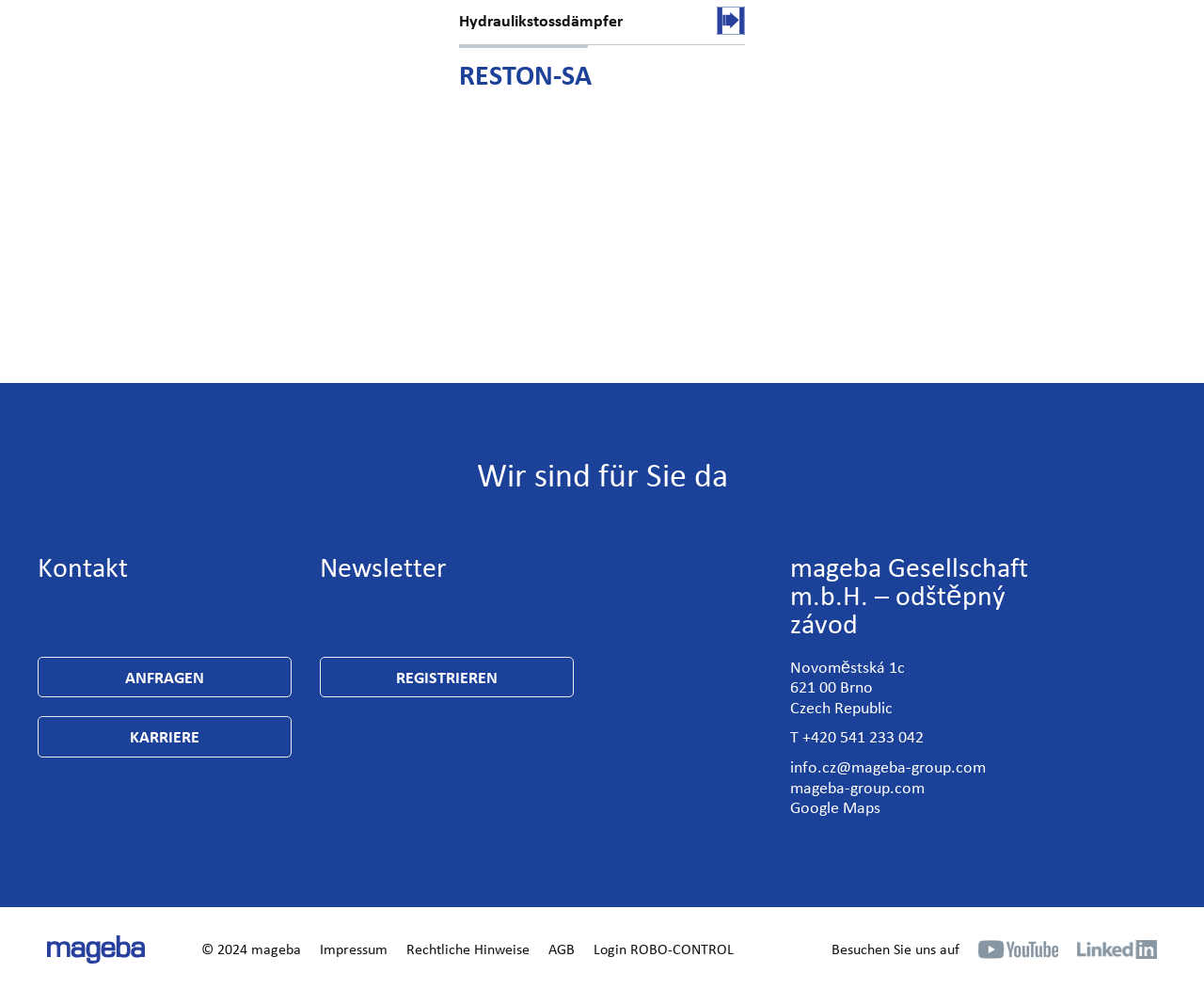Please specify the coordinates of the bounding box for the element that should be clicked to carry out this instruction: "Click on Kontakt". The coordinates must be four float numbers between 0 and 1, formatted as [left, top, right, bottom].

[0.031, 0.559, 0.242, 0.588]